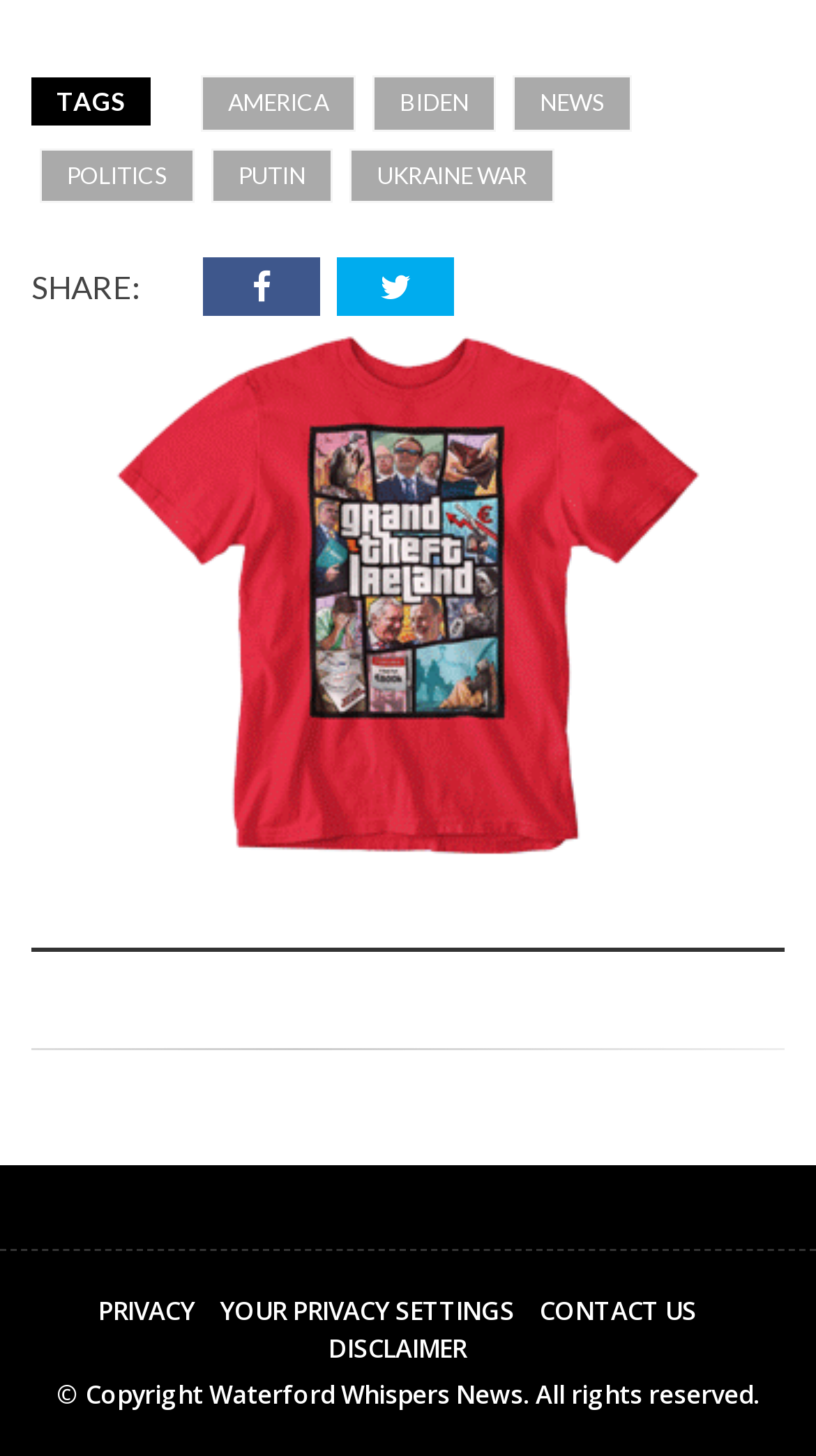Determine the bounding box coordinates of the section to be clicked to follow the instruction: "View Environmental Responsibility". The coordinates should be given as four float numbers between 0 and 1, formatted as [left, top, right, bottom].

None